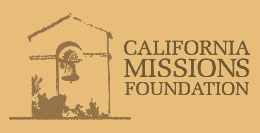Please look at the image and answer the question with a detailed explanation: What is the prominent feature in the center of the logo?

The logo features a stylized outline of a mission with a prominent bell in the center, symbolizing the cultural and historical significance of these landmarks.